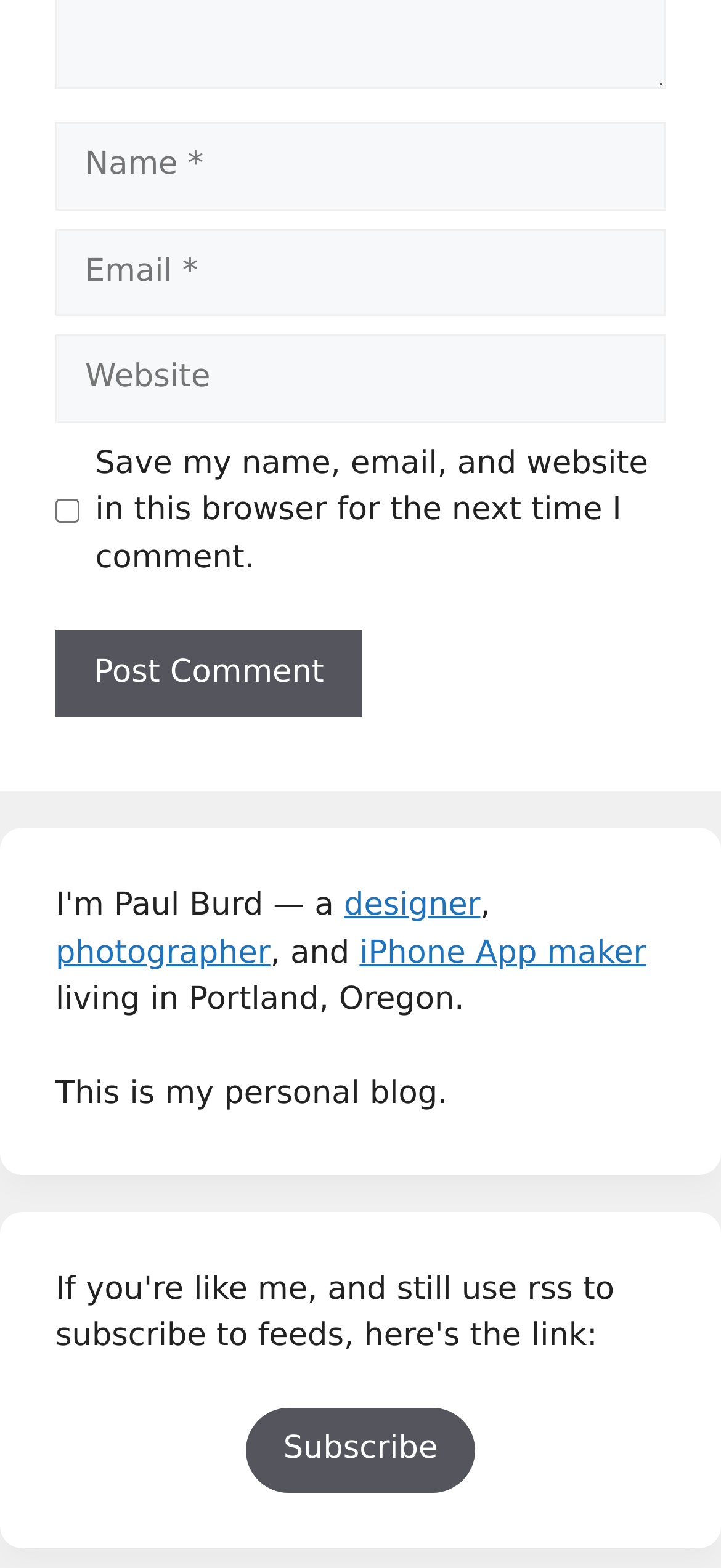Given the content of the image, can you provide a detailed answer to the question?
What is the purpose of the 'Post Comment' button?

The 'Post Comment' button is located below the textboxes and checkbox, suggesting that its purpose is to submit a comment after filling in the required information.